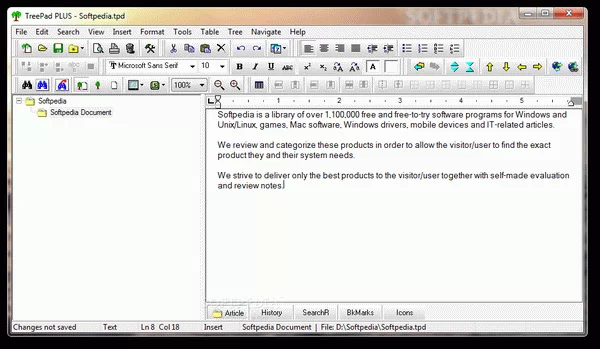What functionality is enabled by the toolbar icons at the top?
Based on the image, provide a one-word or brief-phrase response.

File management, formatting, and navigation